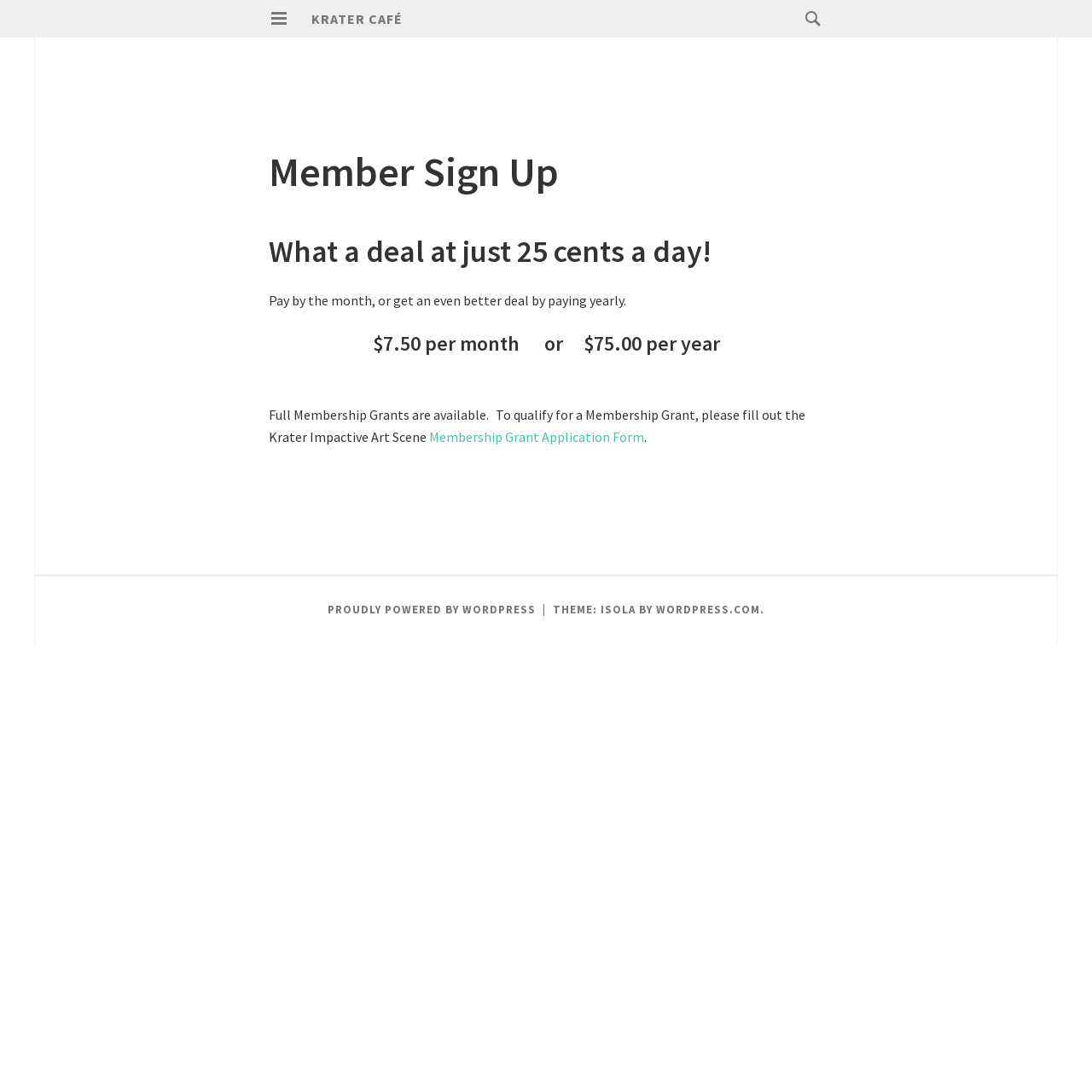Deliver a detailed narrative of the webpage's visual and textual elements.

The webpage is a member sign-up page for Krater Café. At the top left, there is a primary menu button with an accompanying image. Next to it, there is a heading that reads "KRATER CAFÉ" with a link to the café's main page. On the top right, there is a search bar with a magnifying glass icon and a search box labeled "Search for:".

The main content of the page is divided into an article section, which takes up most of the page. The article section has a header with a heading that reads "Member Sign Up". Below it, there is a heading that highlights the deal of 25 cents a day. The next section explains the payment options, stating that users can pay by the month or get a better deal by paying yearly. The prices are listed as $7.50 per month or $75.00 per year.

Further down, there is a section that mentions Full Membership Grants are available, and users can fill out the Krater Impactive Art Scene form to qualify. A link to the Membership Grant Application Form is provided. 

At the bottom of the page, there is a footer section with a link to WordPress, indicating that the site is powered by WordPress. The theme used is Isola, and there is a link to WordPress.com.